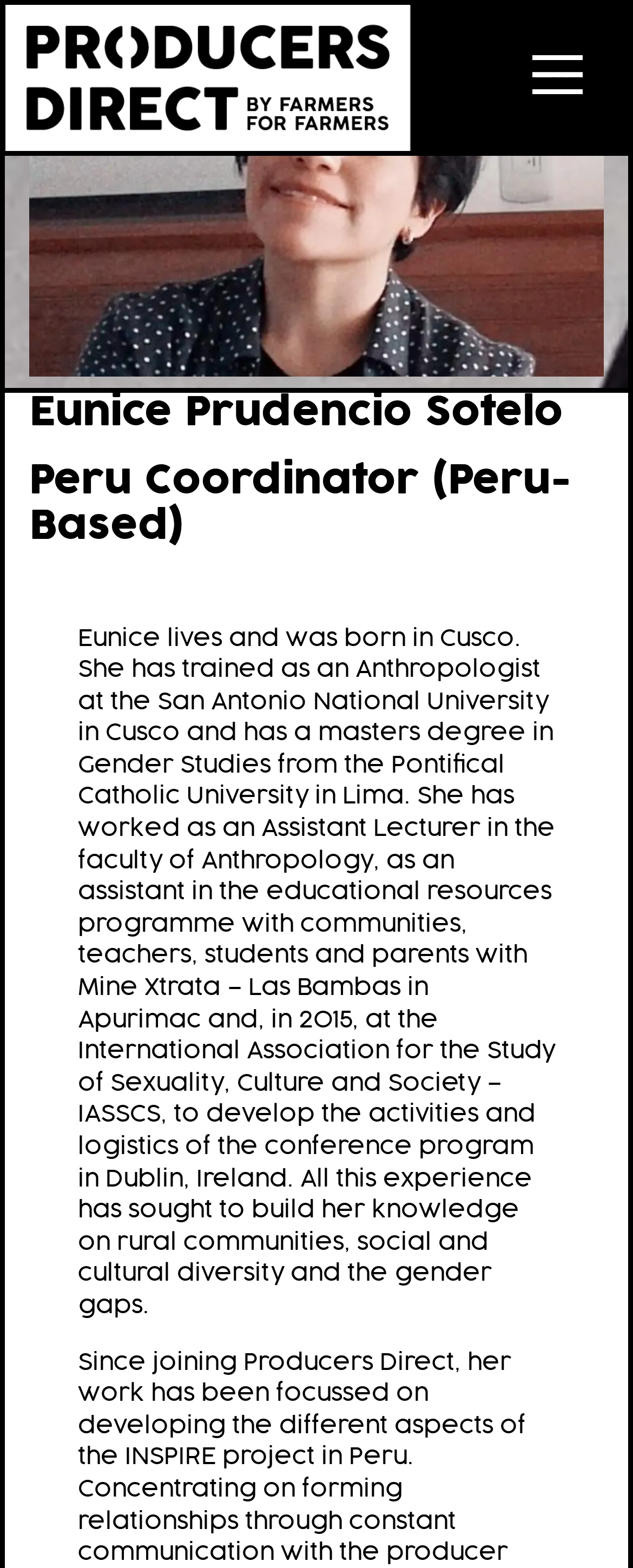Where is Eunice from?
Answer the question with as much detail as possible.

According to the webpage, Eunice lives and was born in Cusco, which implies that she is from Cusco.